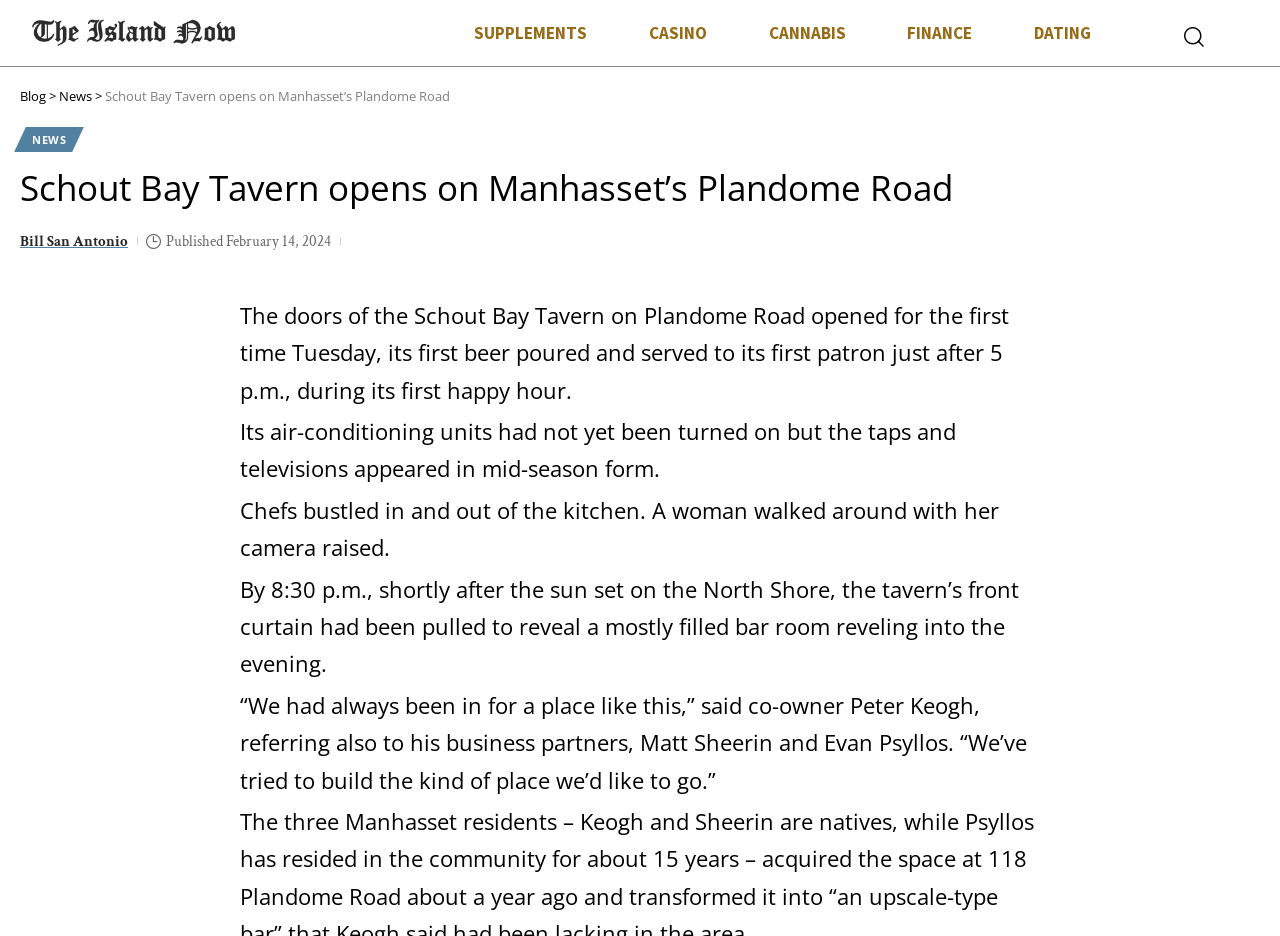Please determine the bounding box coordinates of the element's region to click for the following instruction: "Read the article by Bill San Antonio".

[0.016, 0.244, 0.1, 0.271]